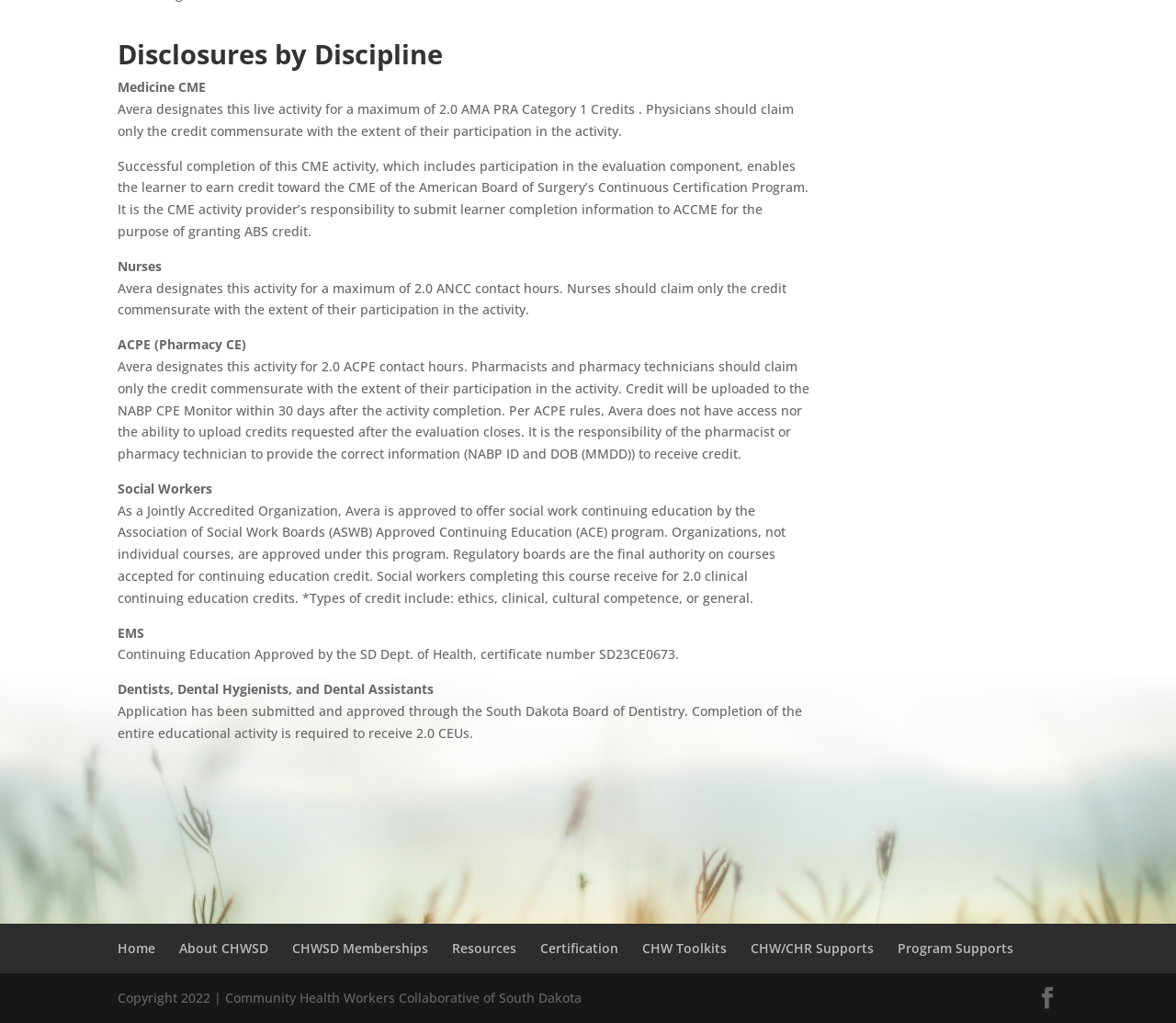Identify the bounding box for the element characterized by the following description: "CHWSD Memberships".

[0.248, 0.918, 0.364, 0.936]